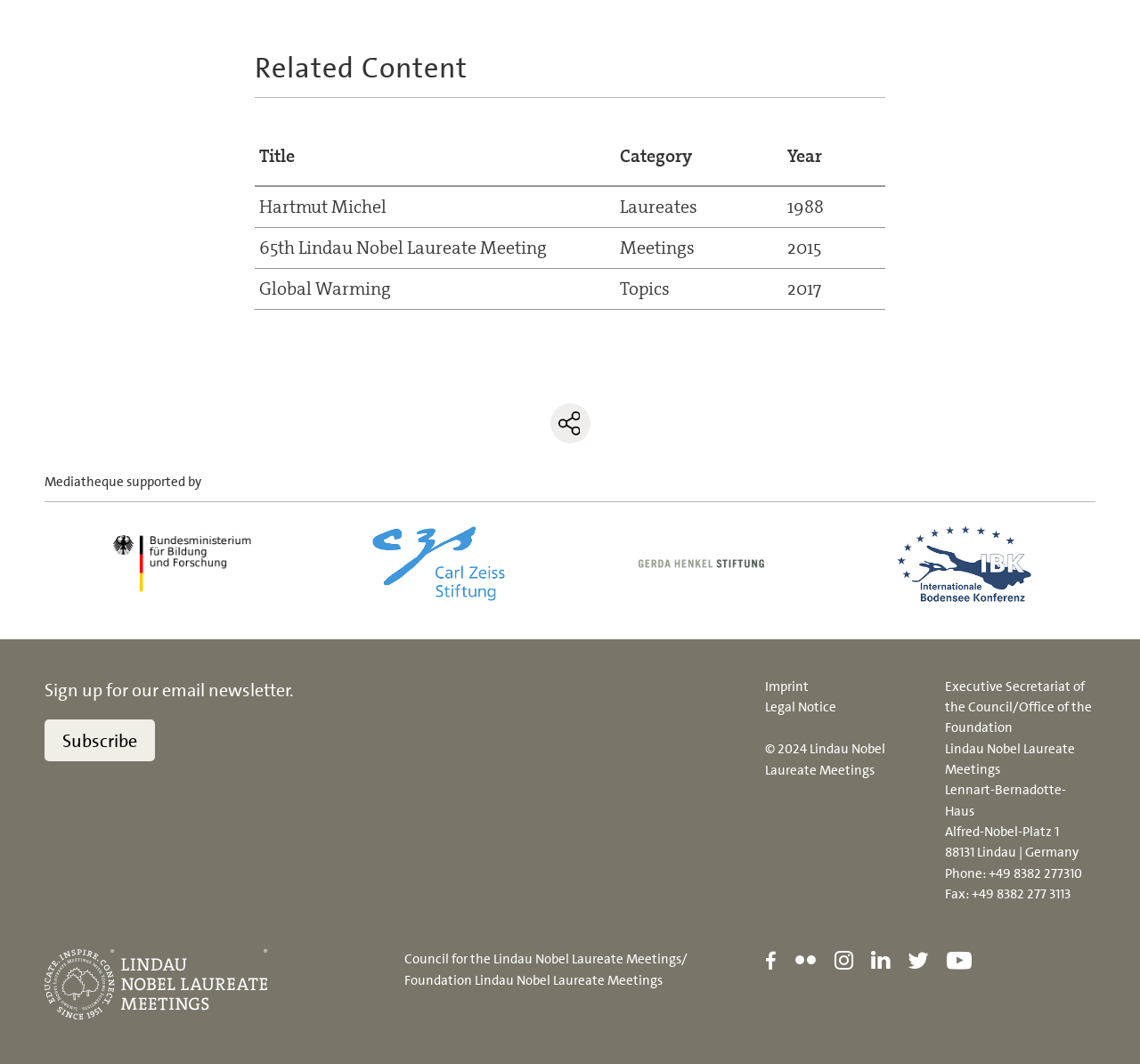Answer briefly with one word or phrase:
What is the location of the Lindau Nobel Laureate Meetings?

Lindau, Germany